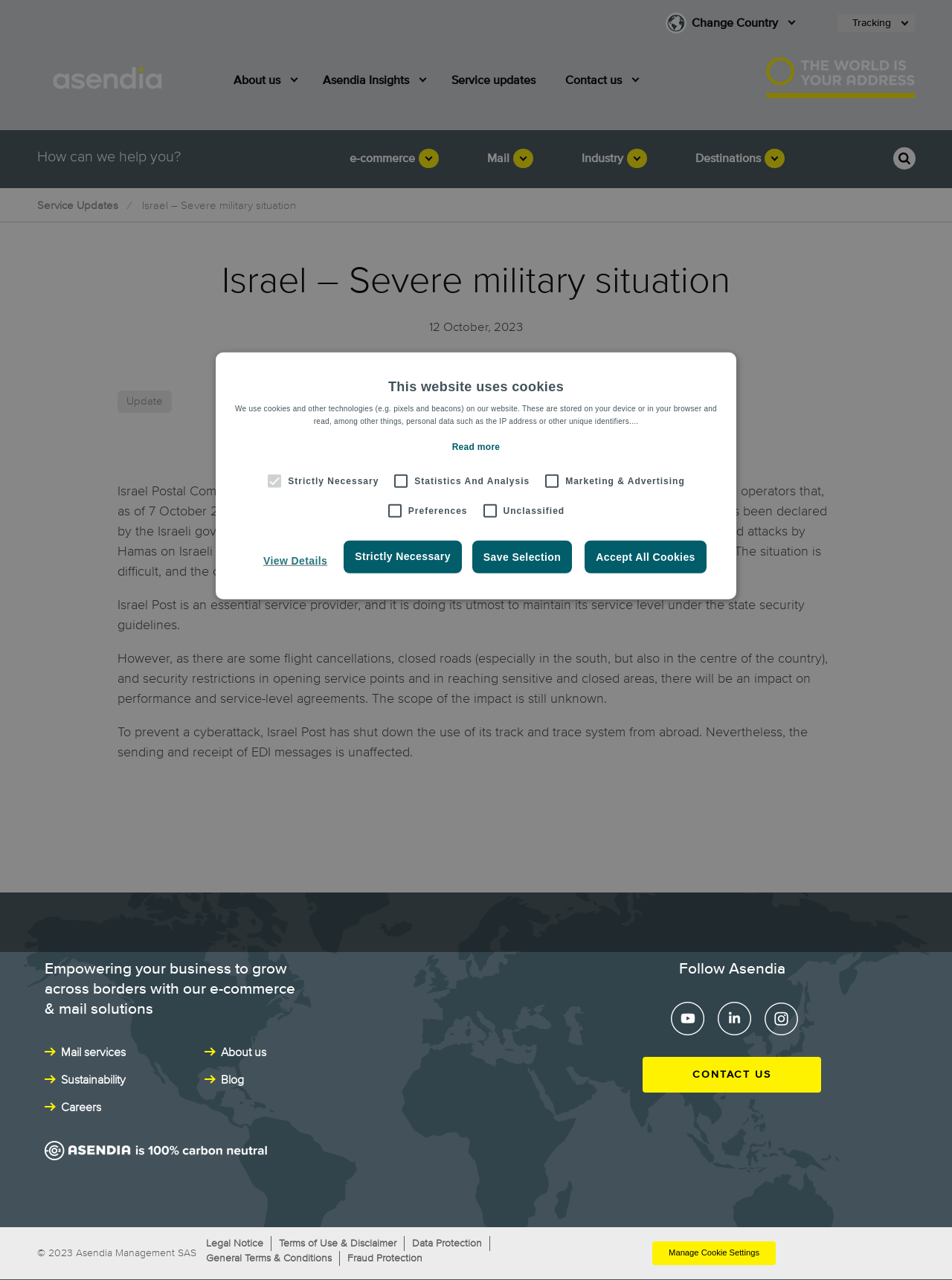Determine the bounding box coordinates for the clickable element to execute this instruction: "Click on the 'Service Updates' link". Provide the coordinates as four float numbers between 0 and 1, i.e., [left, top, right, bottom].

[0.039, 0.155, 0.124, 0.166]